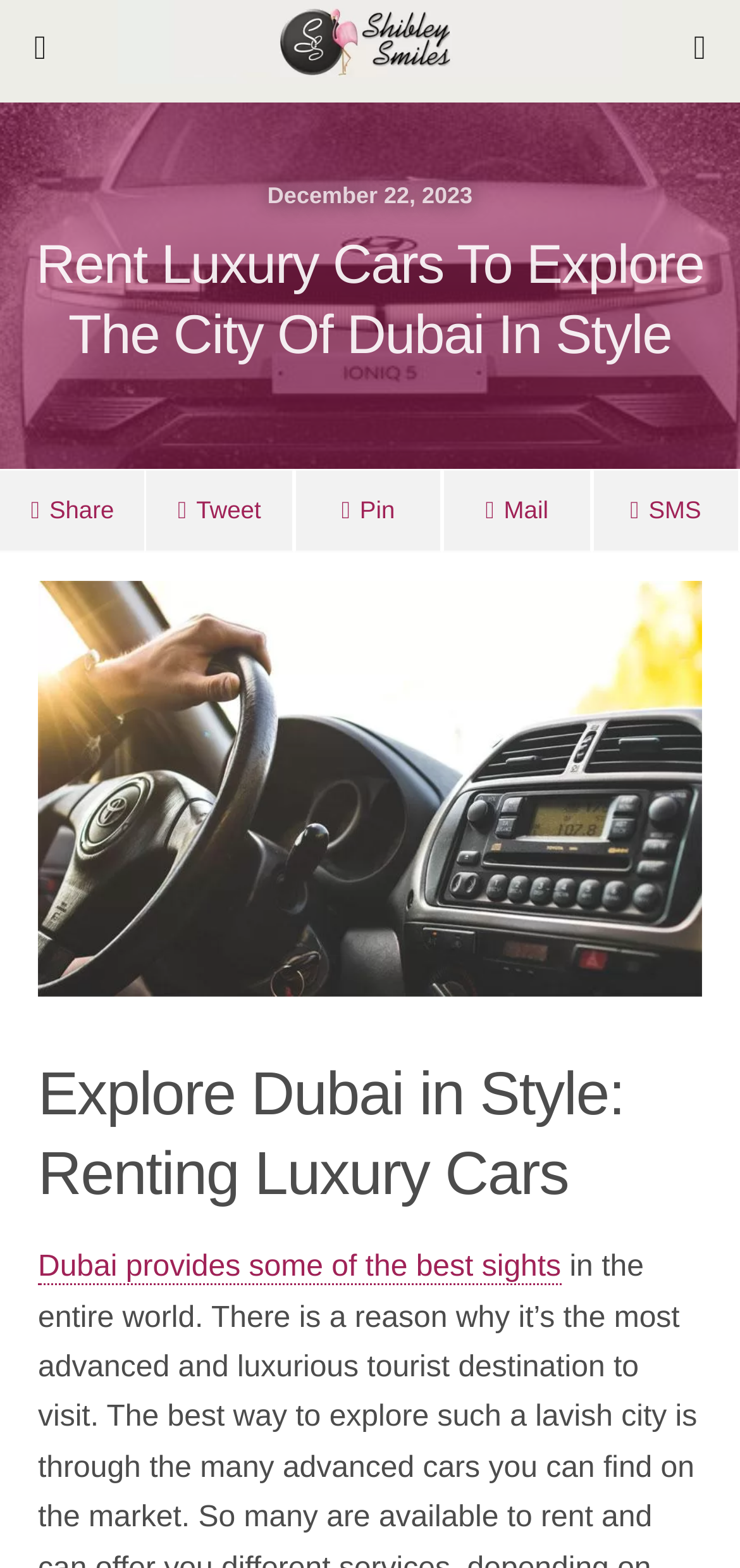Please extract the primary headline from the webpage.

Rent Luxury Cars To Explore The City Of Dubai In Style